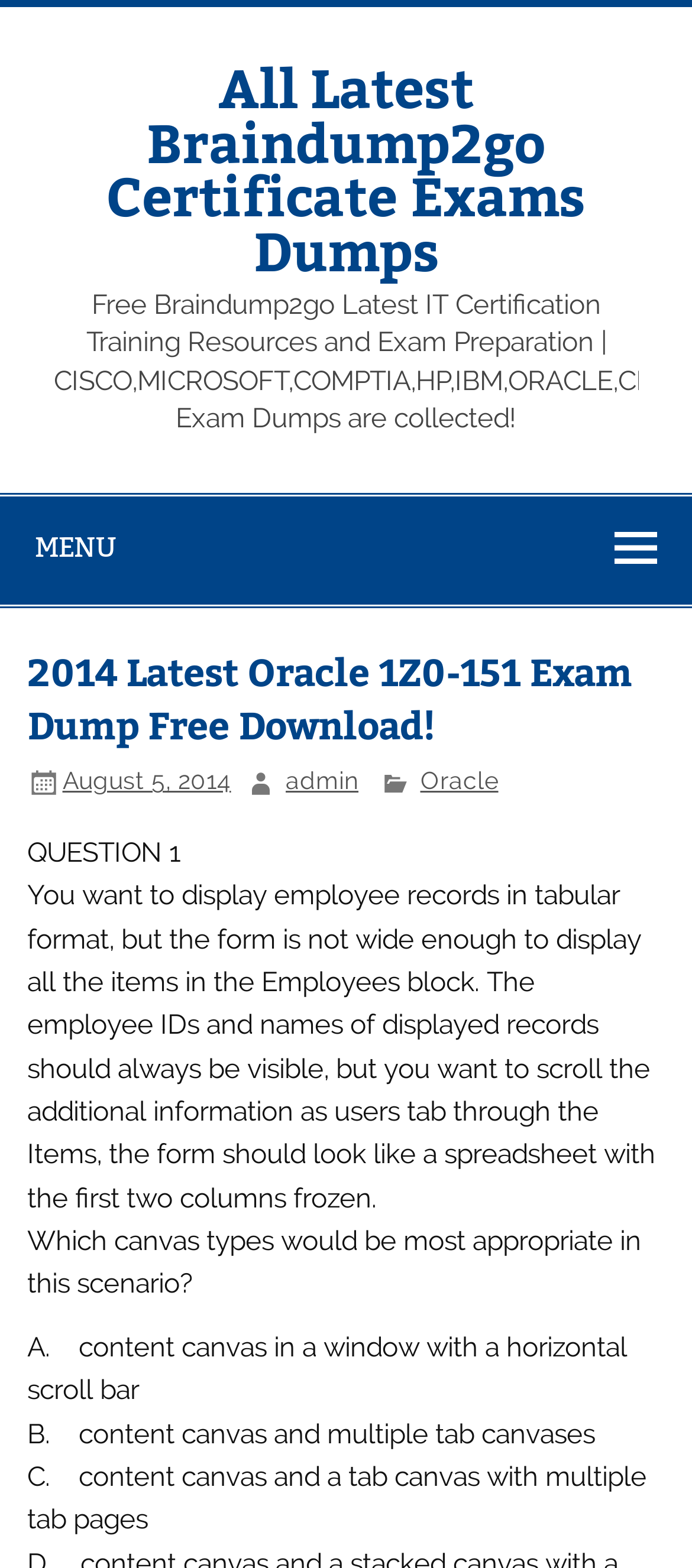From the webpage screenshot, predict the bounding box coordinates (top-left x, top-left y, bottom-right x, bottom-right y) for the UI element described here: YOU LIKE IT

None